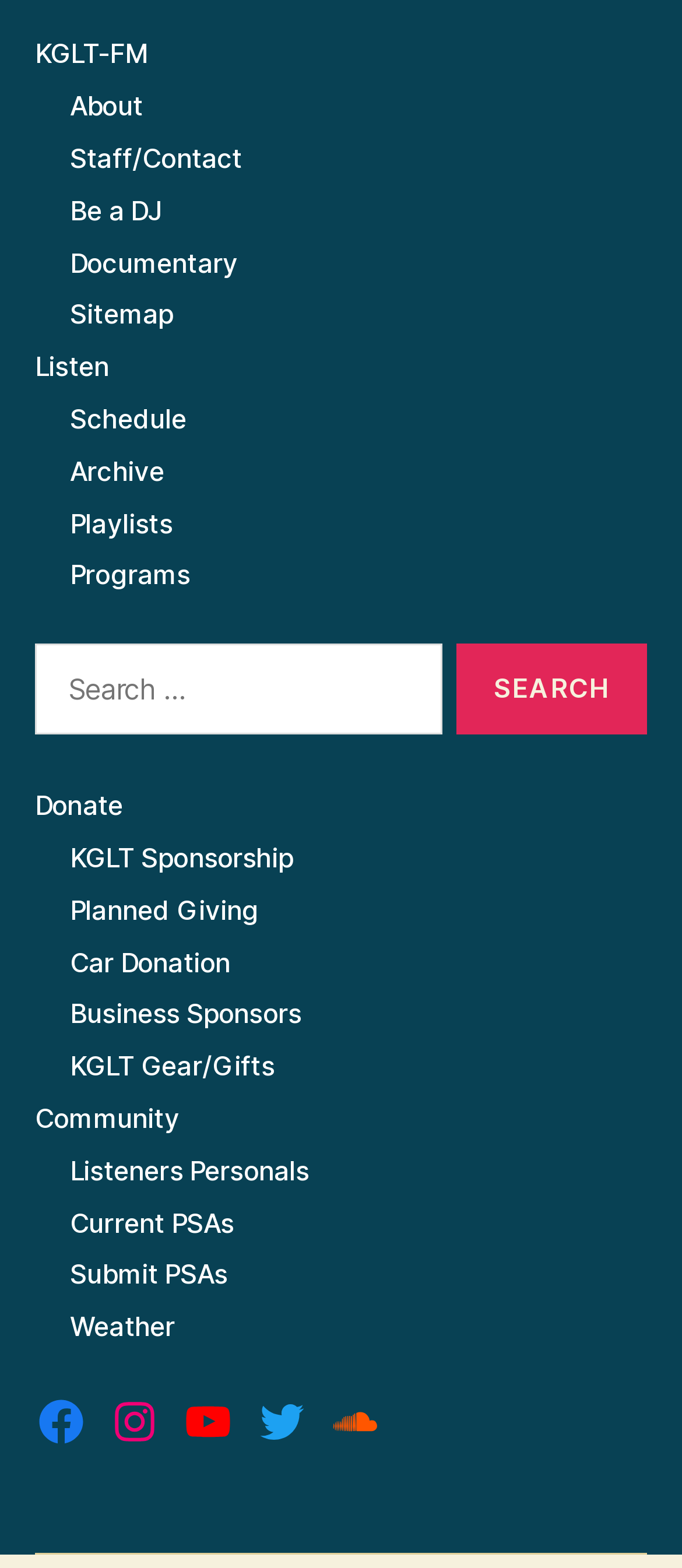How many links are there in the first navigation menu?
From the details in the image, provide a complete and detailed answer to the question.

I counted the number of links in the first navigation menu with ID 305. There are five links: 'KGLT-FM', 'About', 'Staff/Contact', 'Be a DJ', and 'Documentary'.